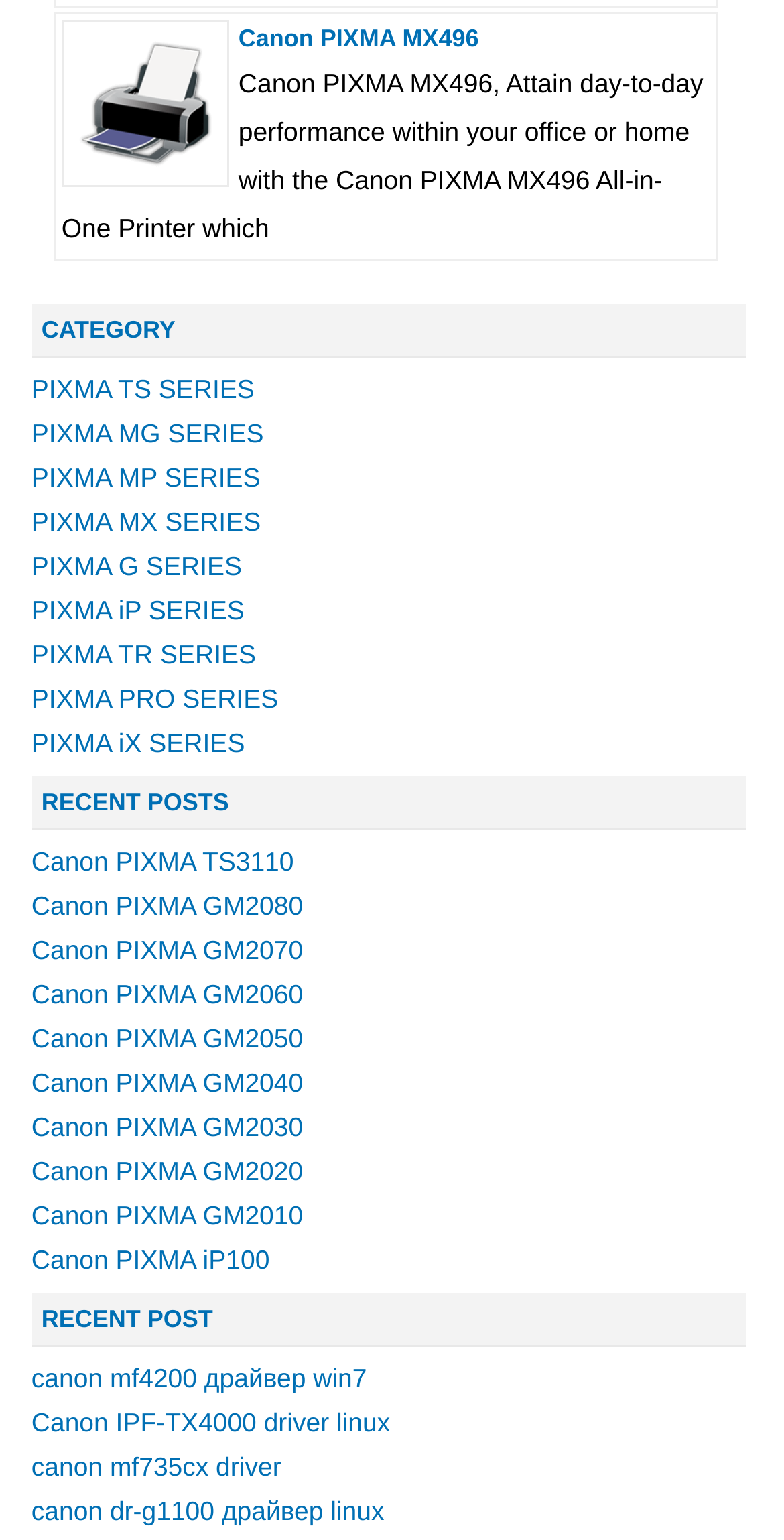For the given element description driver printer canon e400, determine the bounding box coordinates of the UI element. The coordinates should follow the format (top-left x, top-left y, bottom-right x, bottom-right y) and be within the range of 0 to 1.

[0.04, 0.811, 0.411, 0.831]